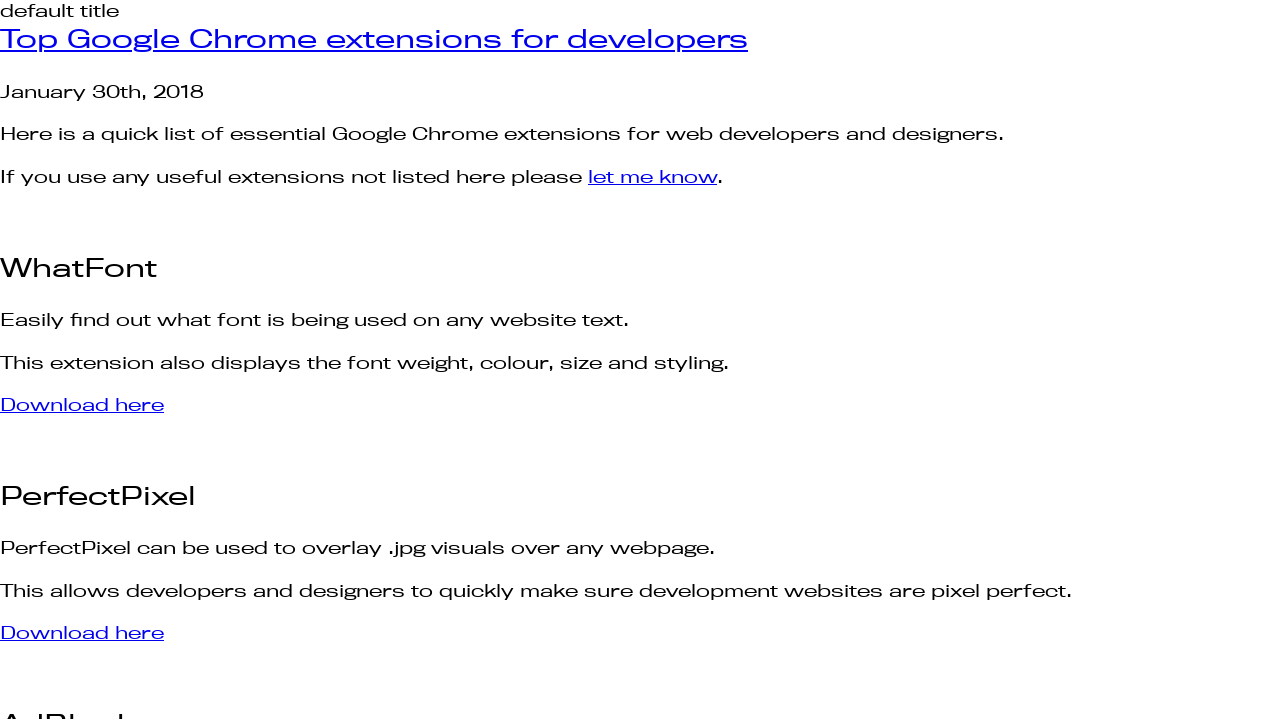Determine the bounding box coordinates for the UI element with the following description: "let me know". The coordinates should be four float numbers between 0 and 1, represented as [left, top, right, bottom].

[0.459, 0.231, 0.56, 0.26]